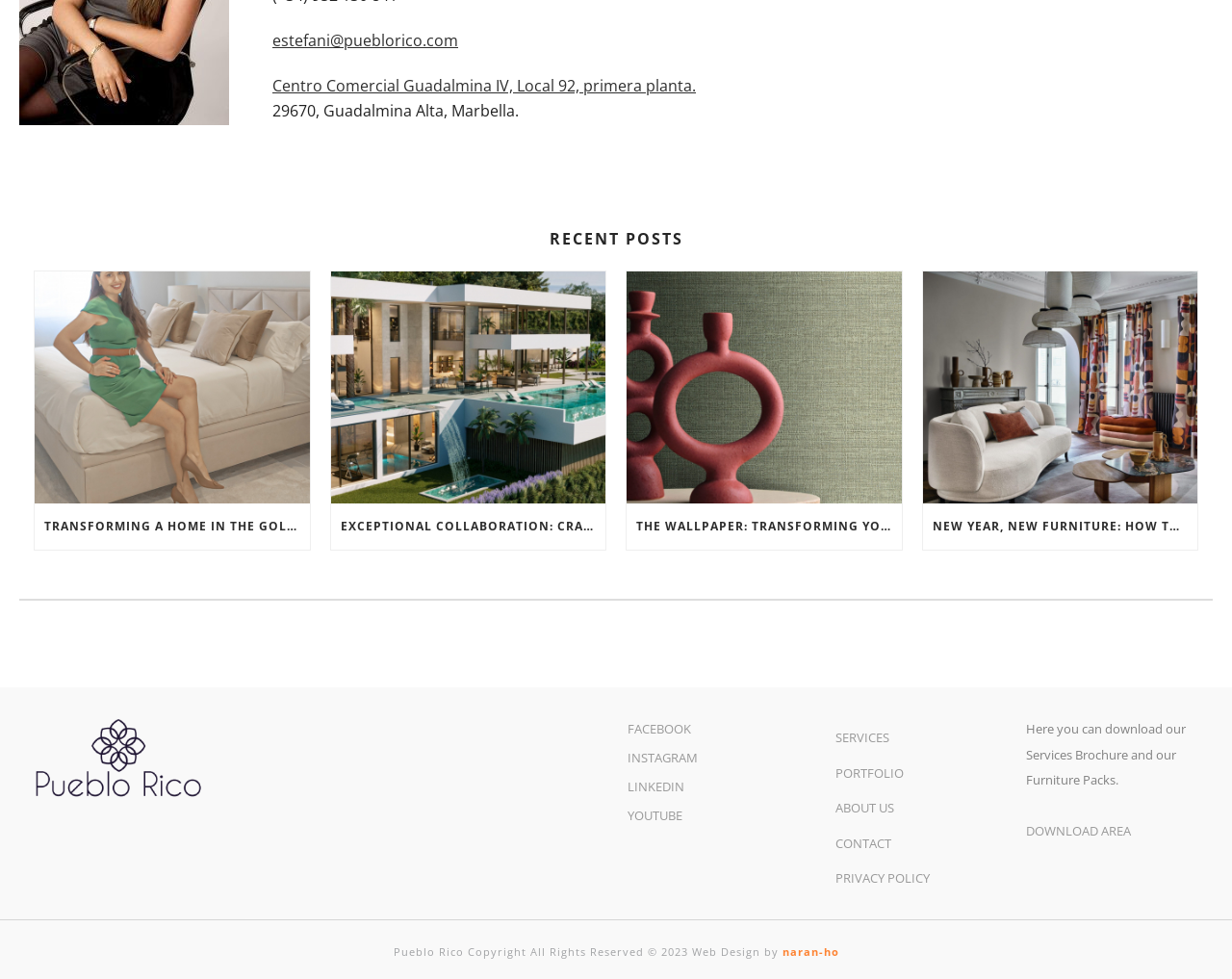Given the element description, predict the bounding box coordinates in the format (top-left x, top-left y, bottom-right x, bottom-right y), using floating point numbers between 0 and 1: (404) 760-8600

None